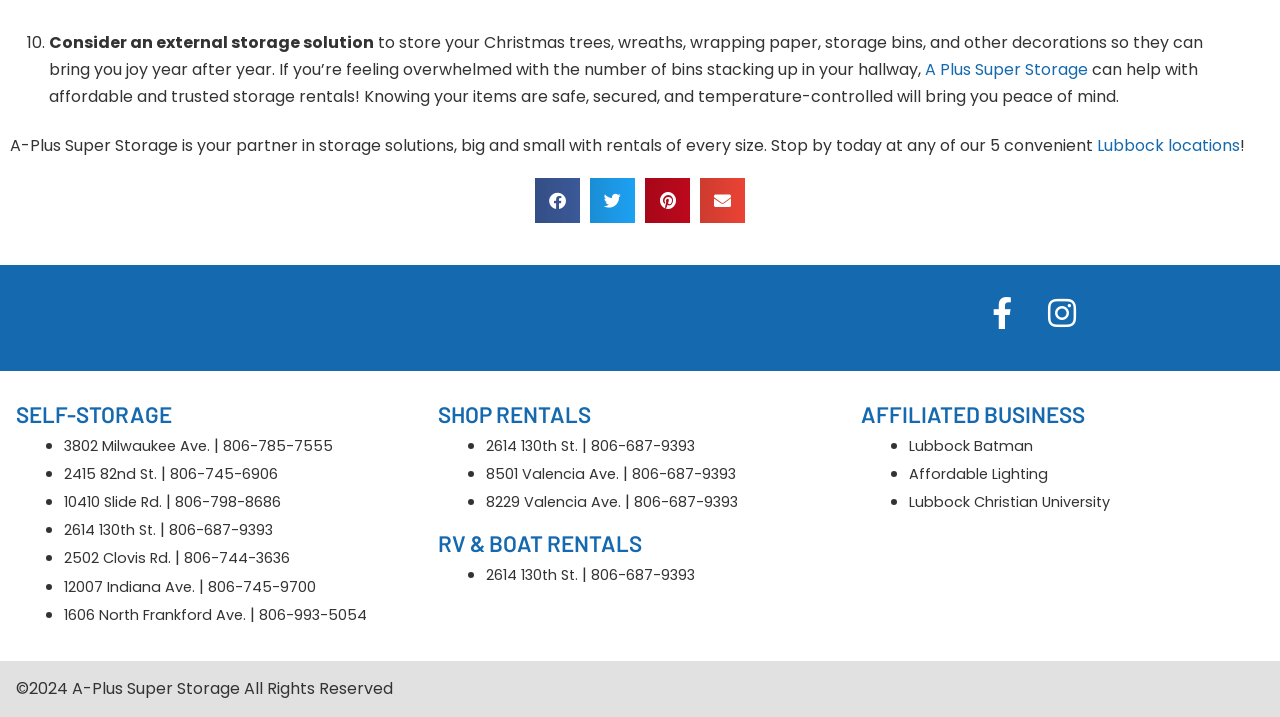Determine the bounding box coordinates of the target area to click to execute the following instruction: "Click on 'A Plus Super Storage'."

[0.723, 0.081, 0.85, 0.113]